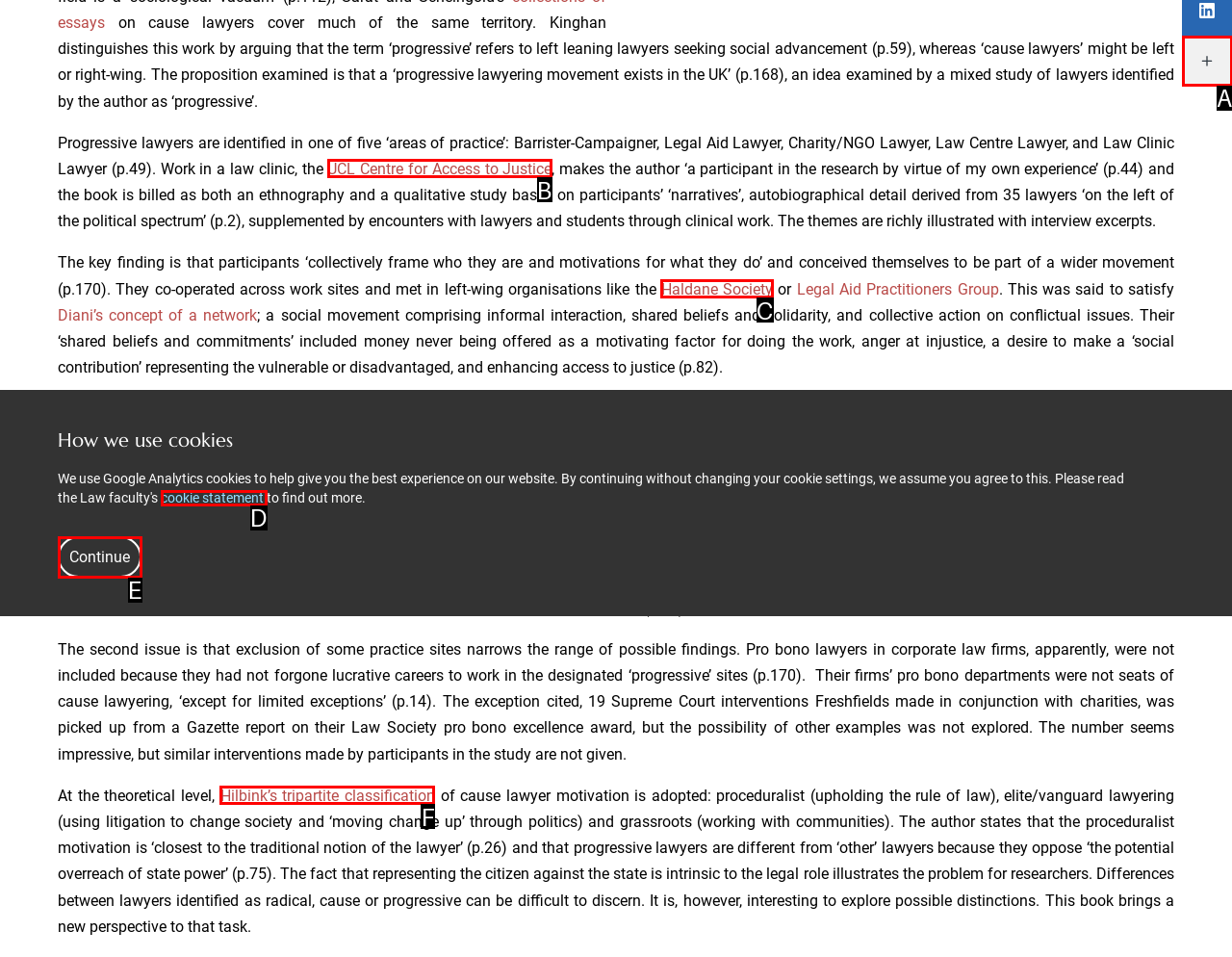From the description: Continue, identify the option that best matches and reply with the letter of that option directly.

E